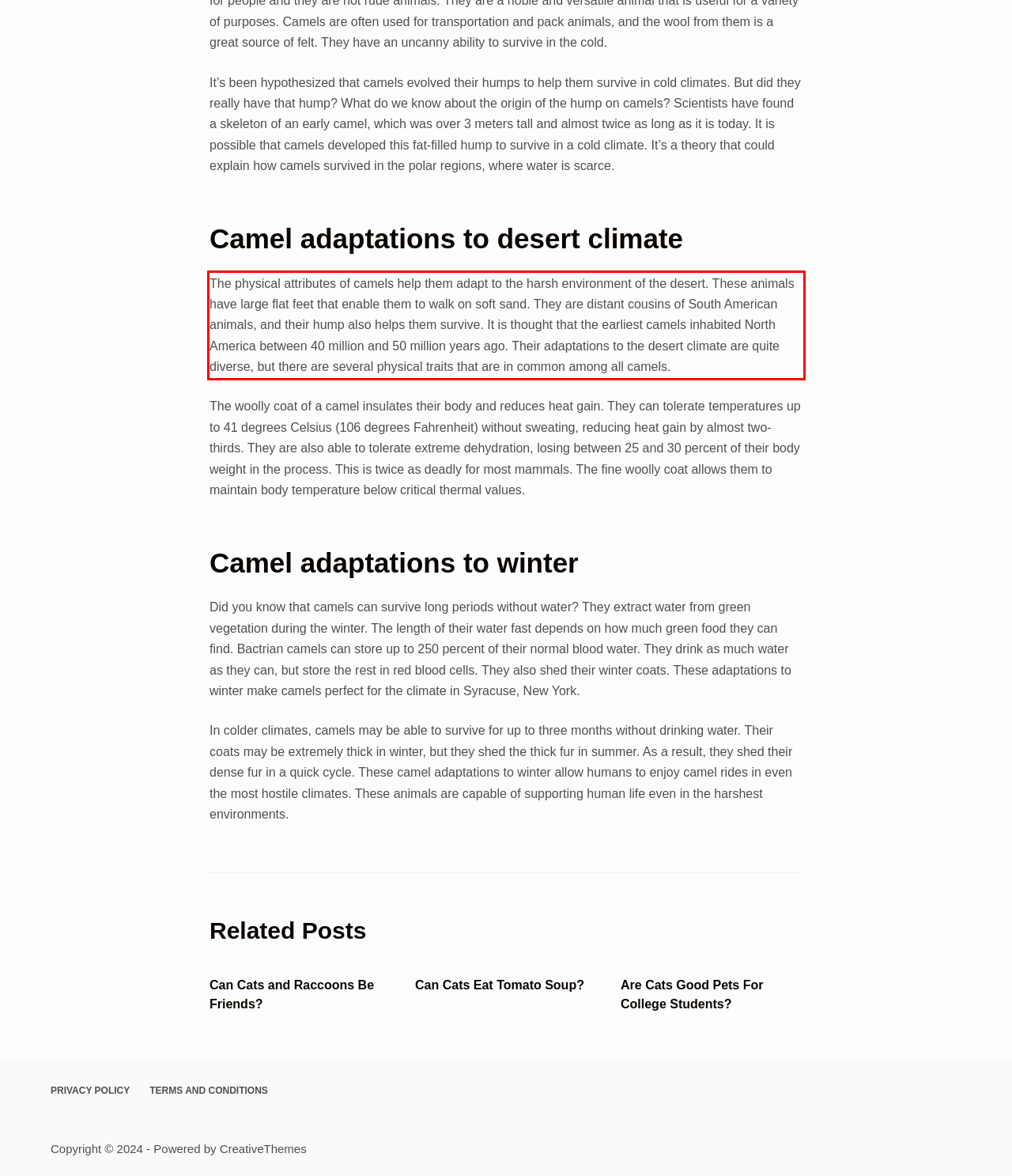You have a screenshot with a red rectangle around a UI element. Recognize and extract the text within this red bounding box using OCR.

The physical attributes of camels help them adapt to the harsh environment of the desert. These animals have large flat feet that enable them to walk on soft sand. They are distant cousins of South American animals, and their hump also helps them survive. It is thought that the earliest camels inhabited North America between 40 million and 50 million years ago. Their adaptations to the desert climate are quite diverse, but there are several physical traits that are in common among all camels.